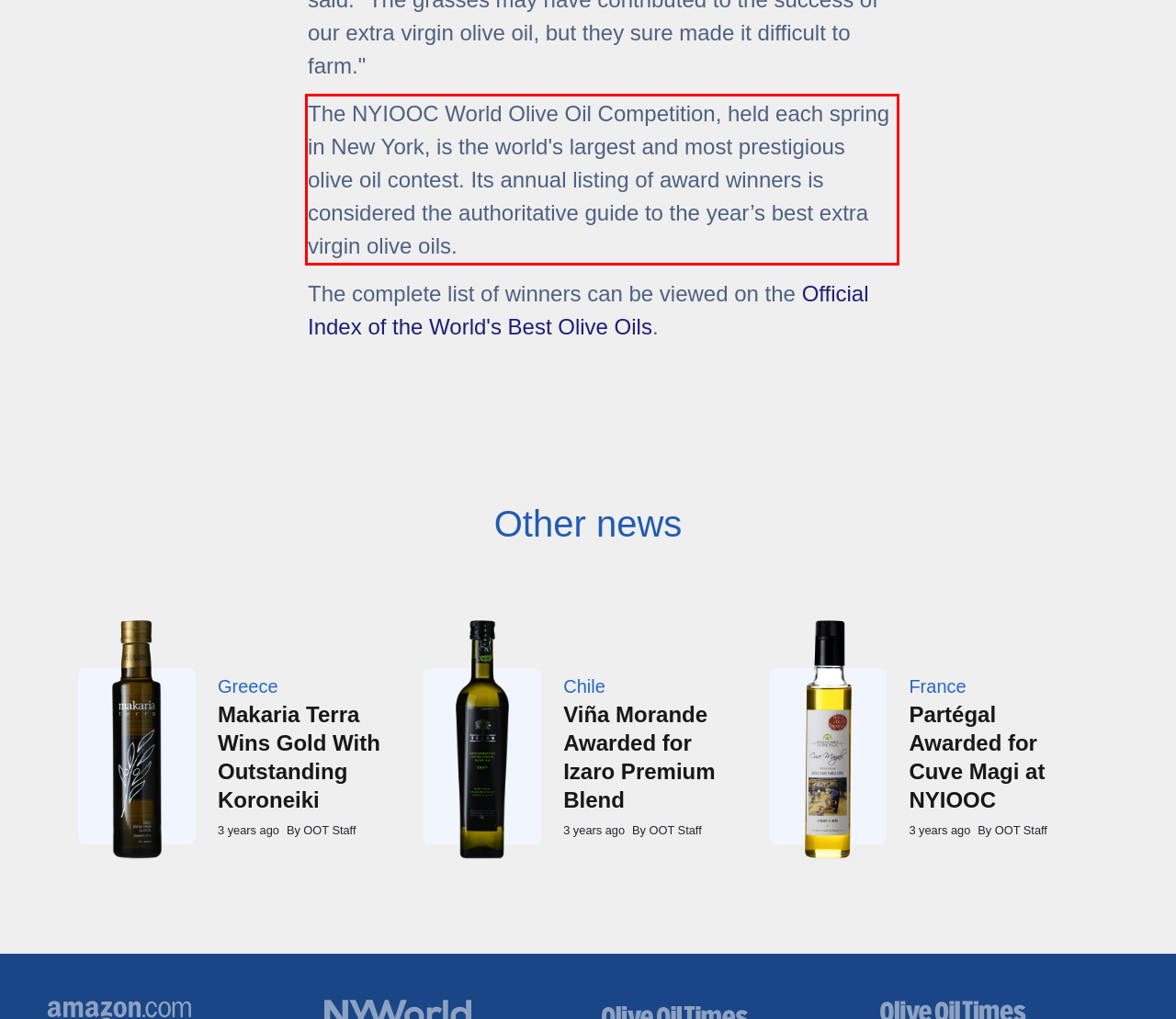Given a webpage screenshot, locate the red bounding box and extract the text content found inside it.

The NYIOOC World Olive Oil Competition, held each spring in New York, is the world's largest and most prestigious olive oil contest. Its annual listing of award winners is considered the authoritative guide to the year’s best extra virgin olive oils.